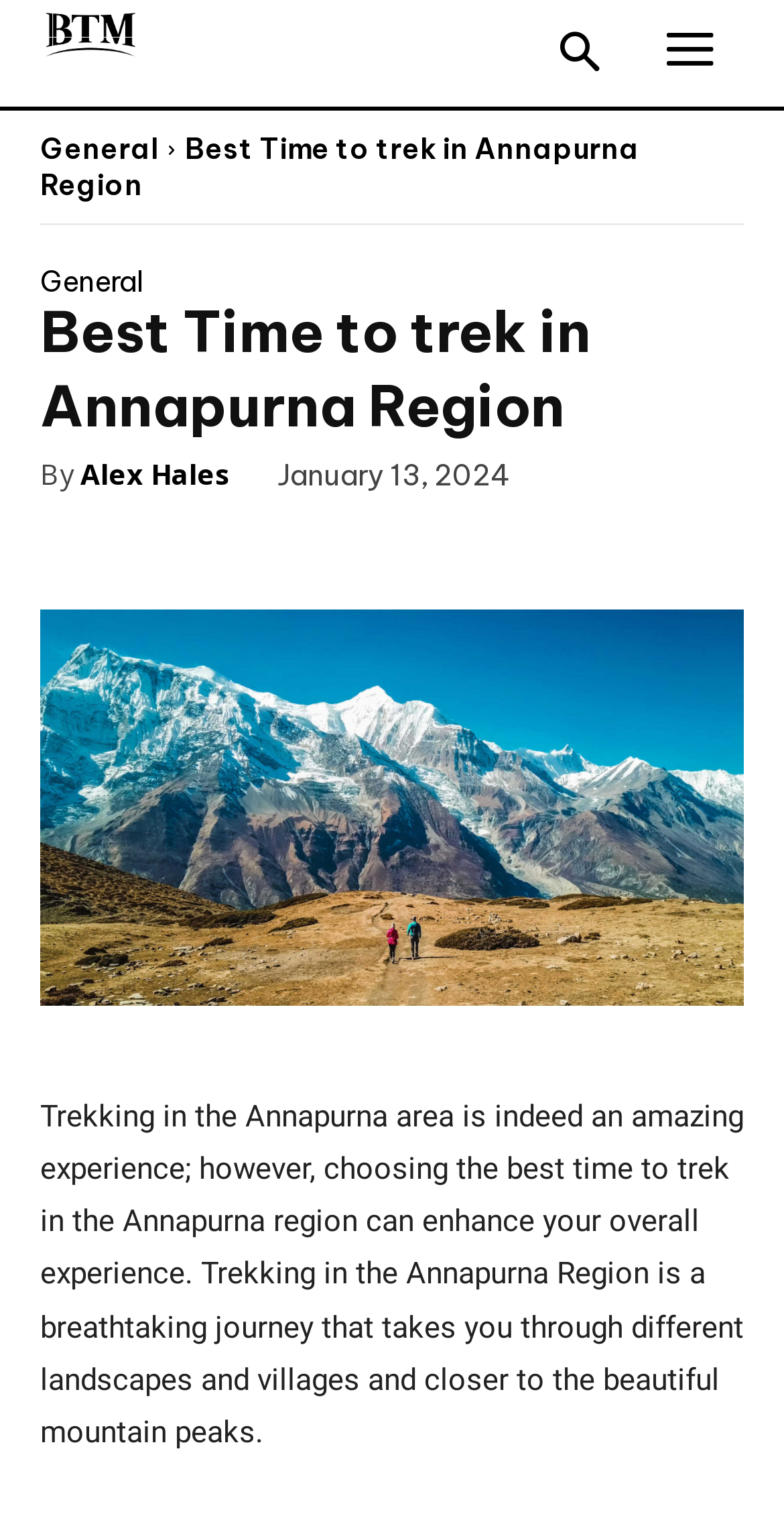Identify the bounding box coordinates of the specific part of the webpage to click to complete this instruction: "View the image".

[0.051, 0.403, 0.949, 0.665]